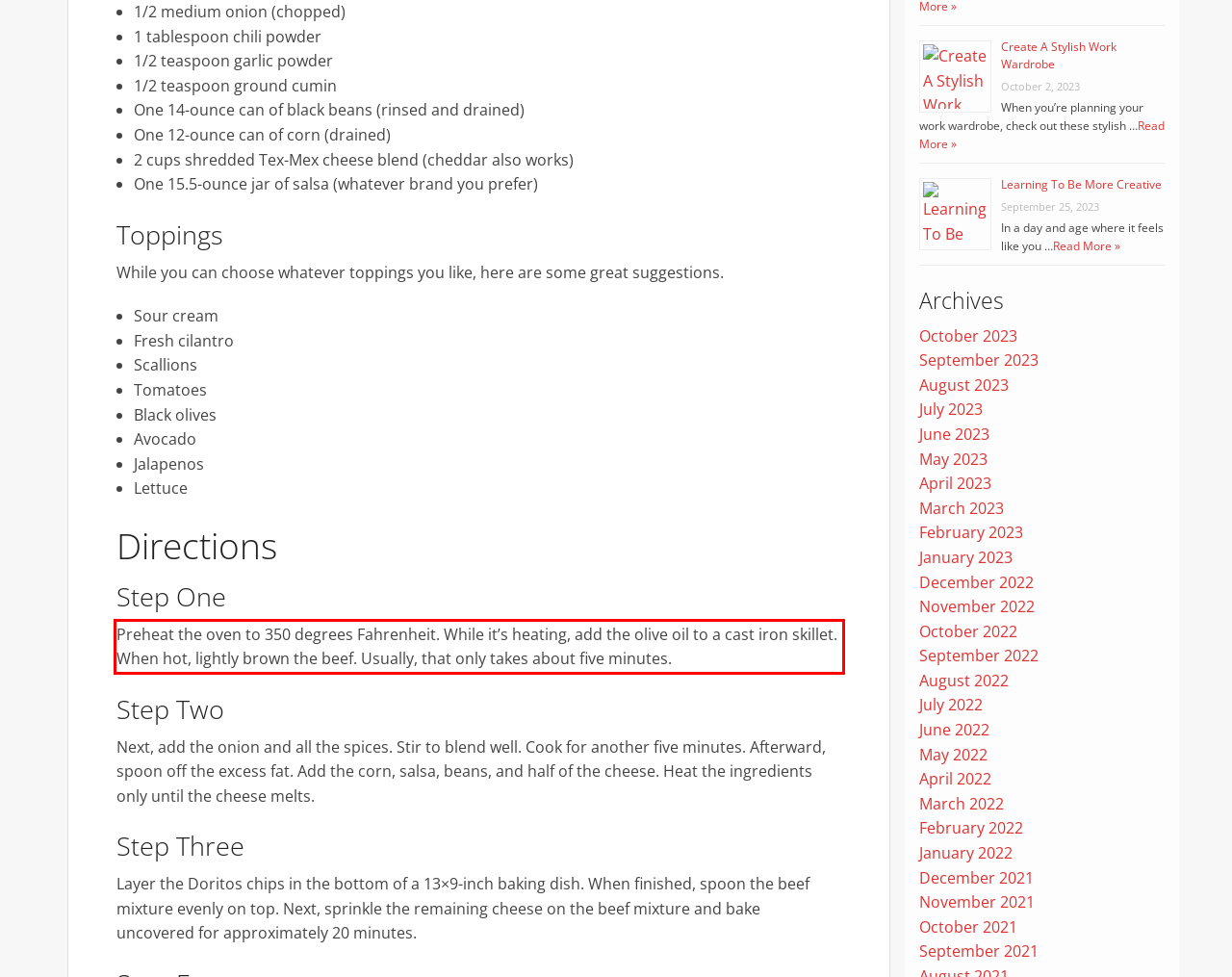Please examine the webpage screenshot and extract the text within the red bounding box using OCR.

Preheat the oven to 350 degrees Fahrenheit. While it’s heating, add the olive oil to a cast iron skillet. When hot, lightly brown the beef. Usually, that only takes about five minutes.